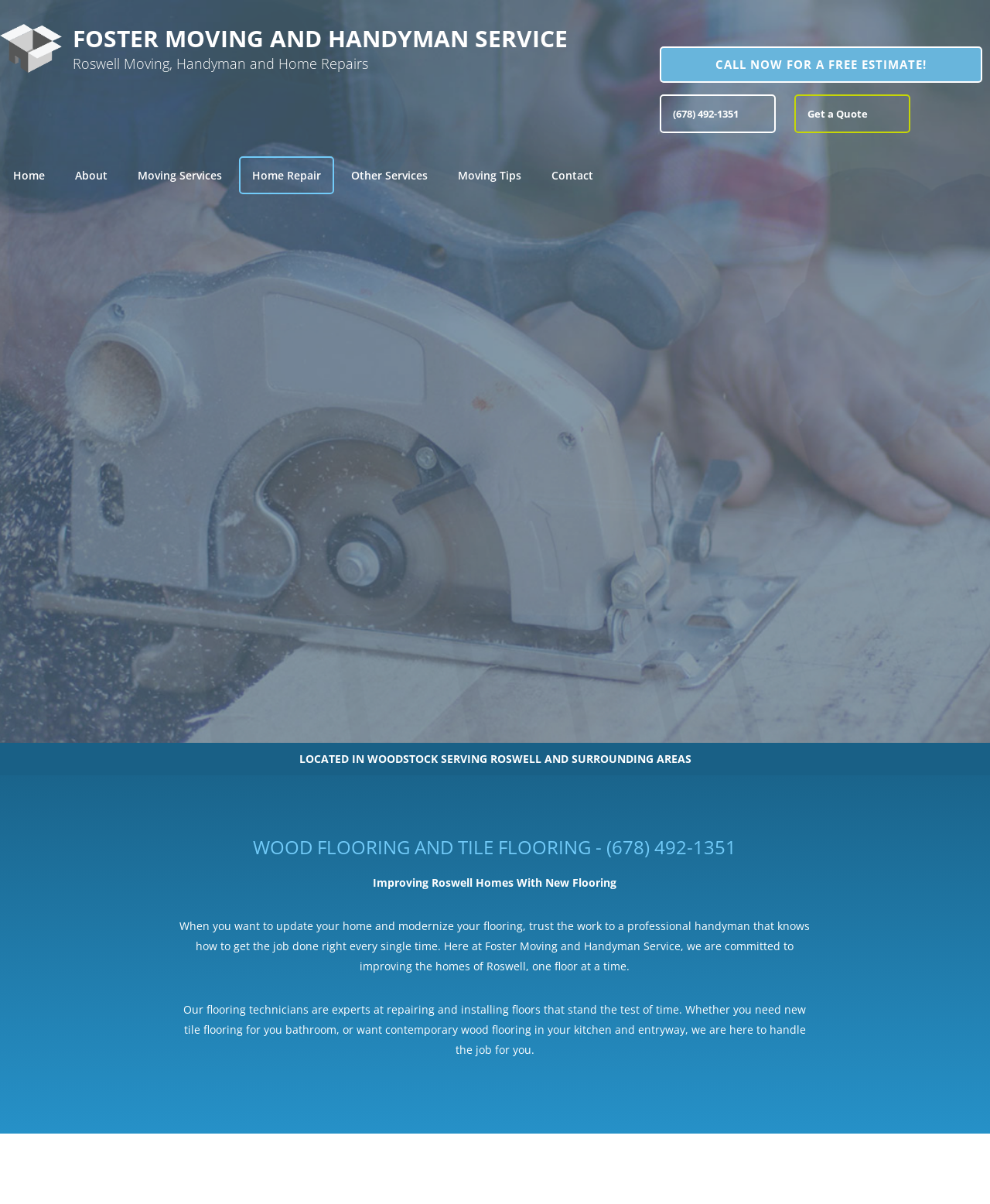Predict the bounding box of the UI element based on this description: "Window Installation and Repair".

[0.241, 0.287, 0.338, 0.318]